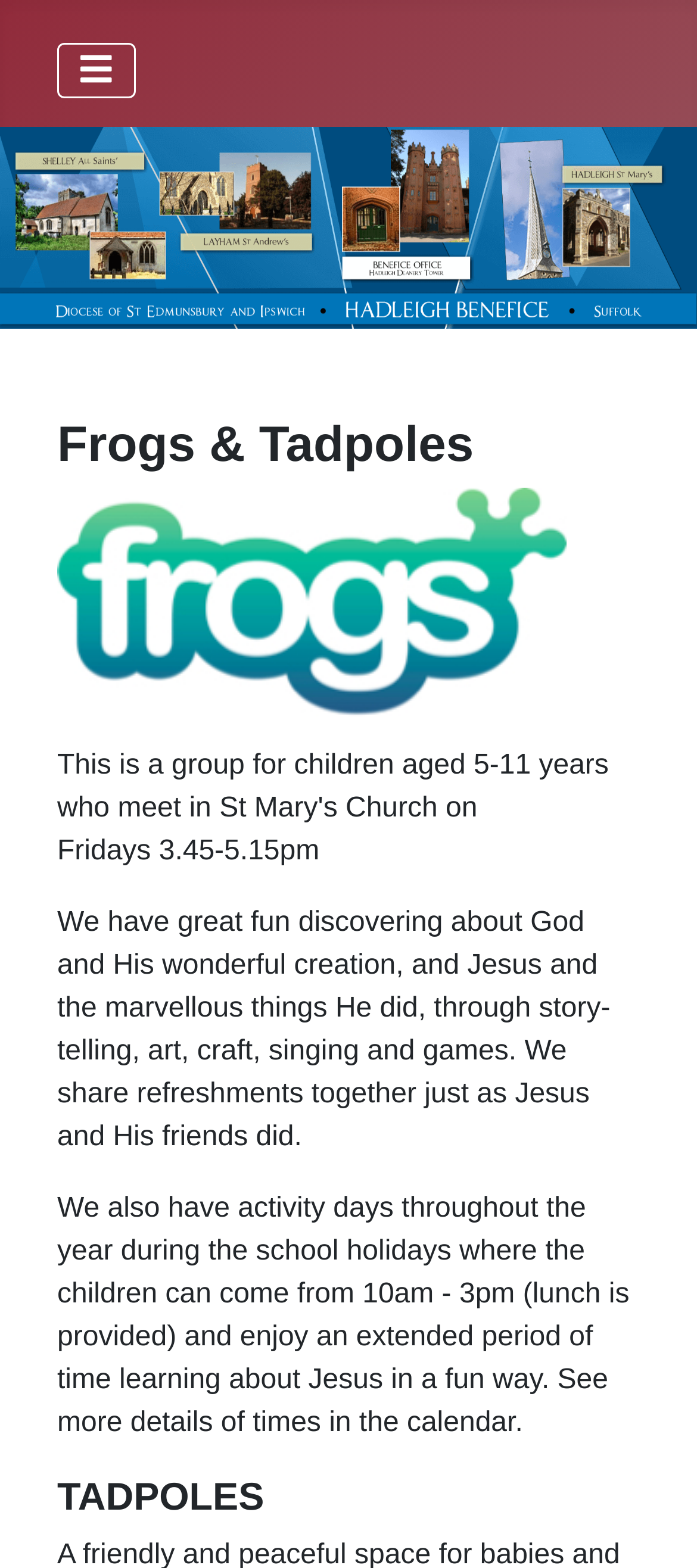Please respond in a single word or phrase: 
What is the name of the program for children?

Frogs & Tadpoles